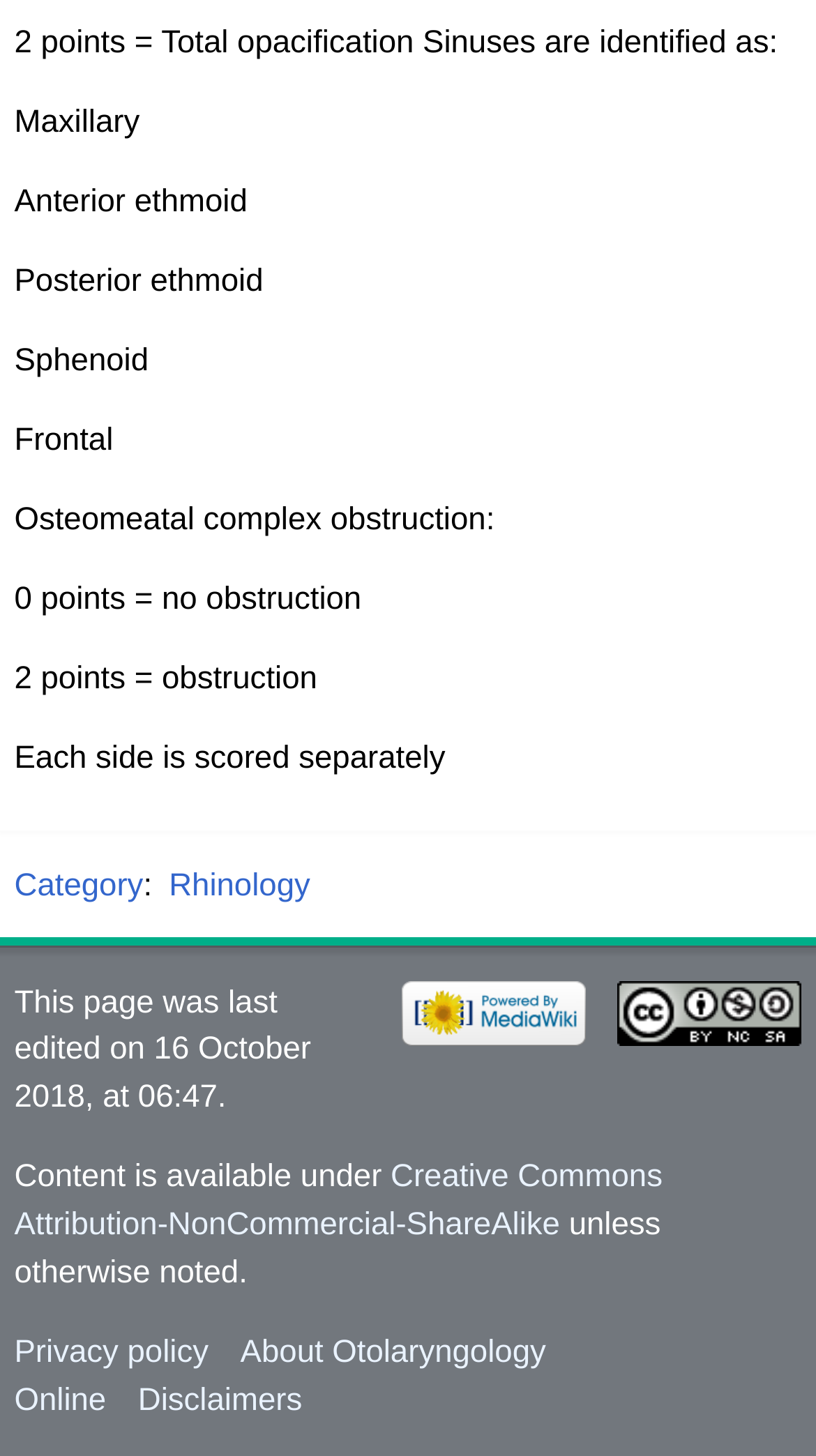Find the UI element described as: "Category" and predict its bounding box coordinates. Ensure the coordinates are four float numbers between 0 and 1, [left, top, right, bottom].

[0.018, 0.594, 0.176, 0.619]